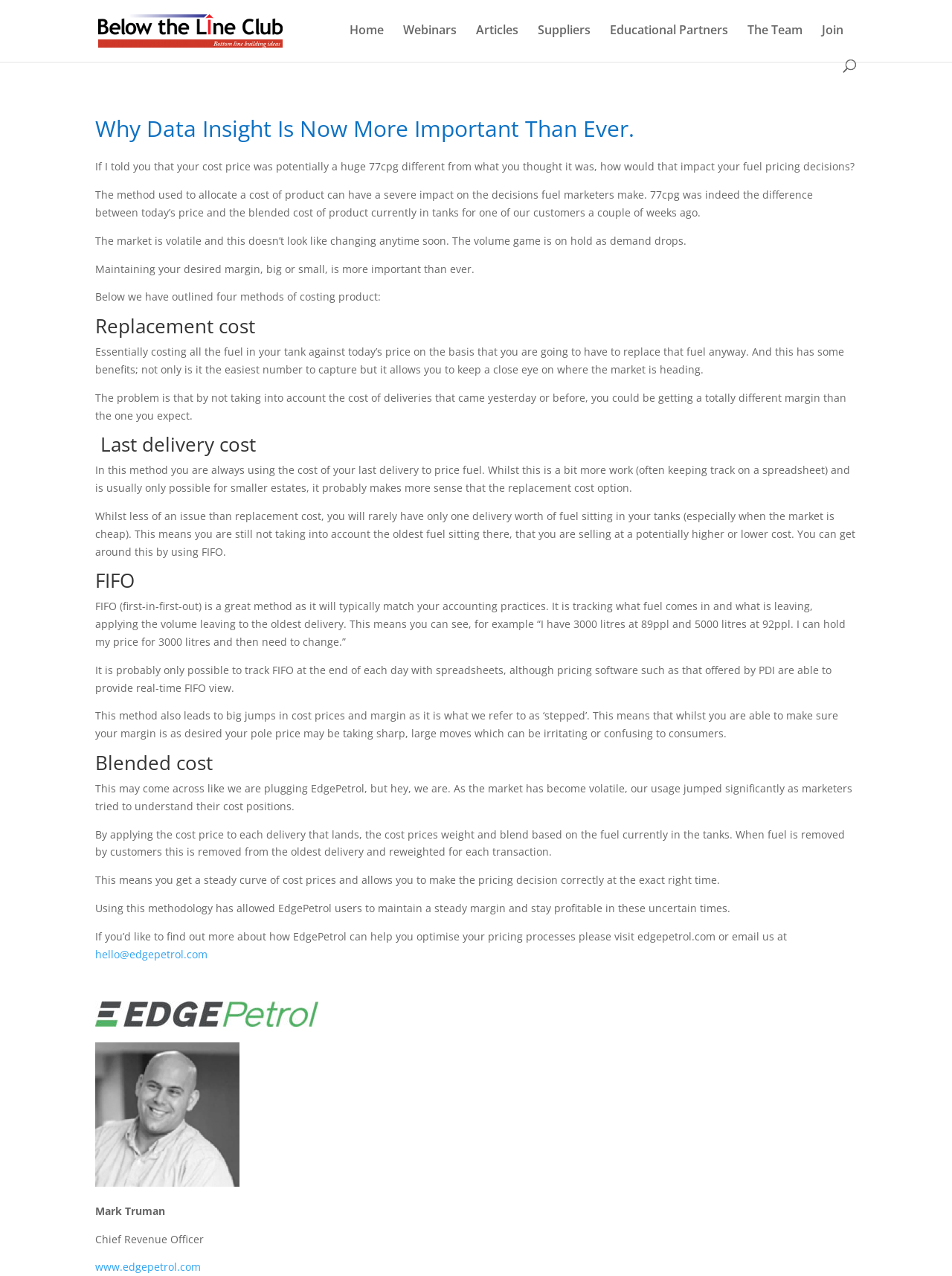Calculate the bounding box coordinates for the UI element based on the following description: "alt="Below the Line Club"". Ensure the coordinates are four float numbers between 0 and 1, i.e., [left, top, right, bottom].

[0.103, 0.018, 0.356, 0.029]